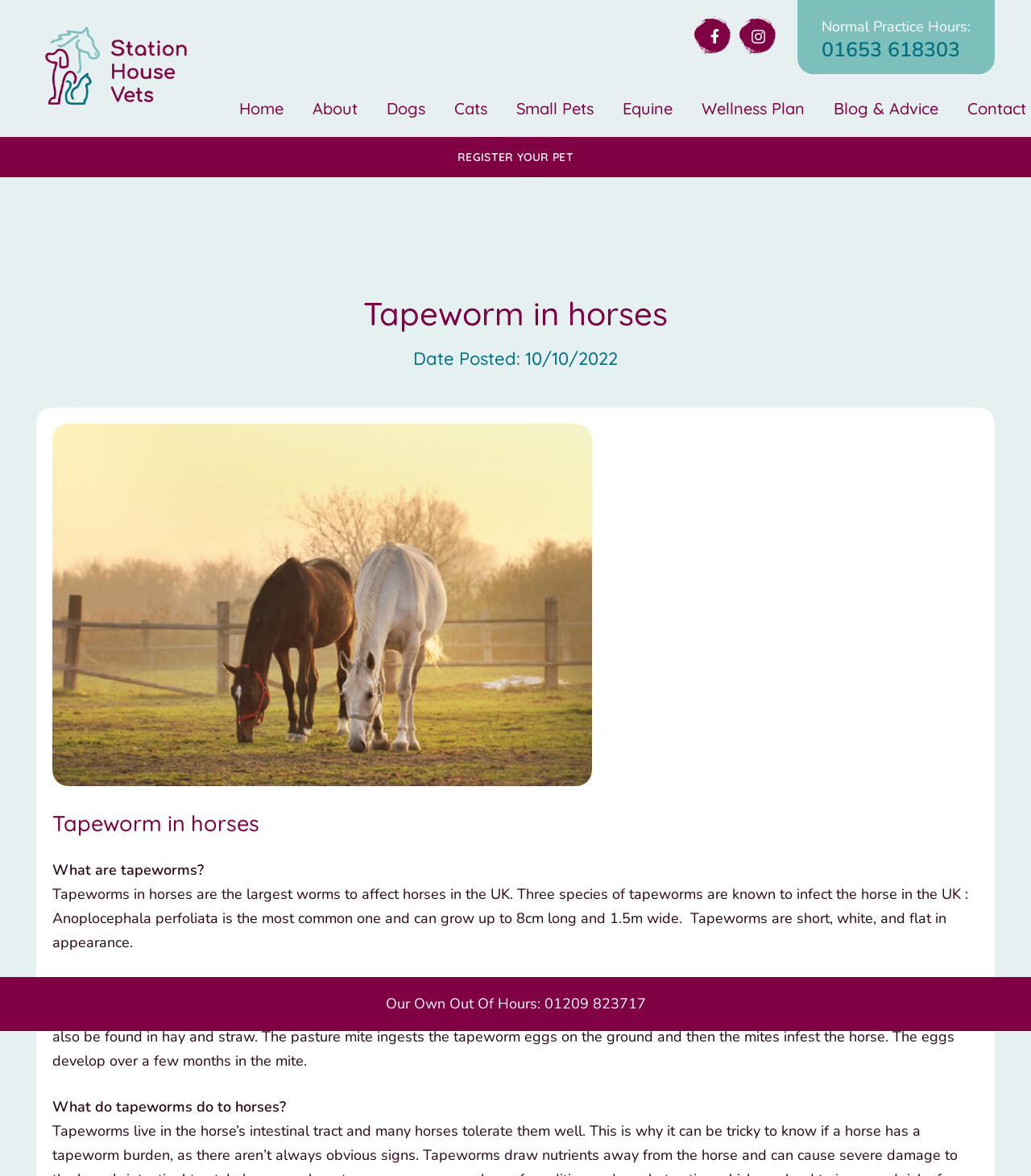Given the webpage screenshot and the description, determine the bounding box coordinates (top-left x, top-left y, bottom-right x, bottom-right y) that define the location of the UI element matching this description: Small Pets

[0.486, 0.075, 0.59, 0.11]